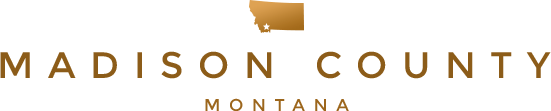Please provide a one-word or phrase answer to the question: 
What is featured in the top left corner of the image?

A simplified graphic map outline of Montana